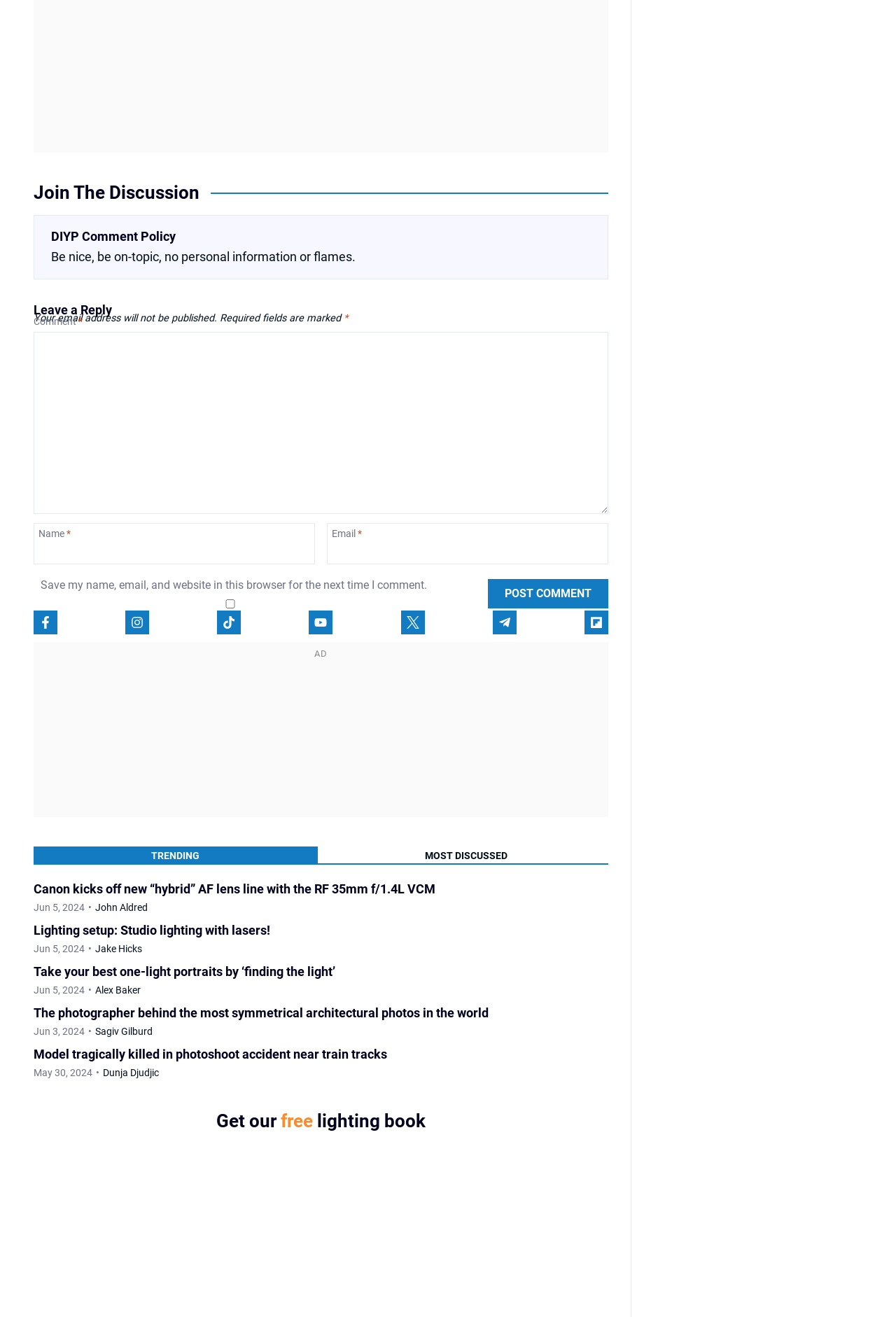Please determine the bounding box coordinates of the element to click on in order to accomplish the following task: "View the trending articles". Ensure the coordinates are four float numbers ranging from 0 to 1, i.e., [left, top, right, bottom].

[0.038, 0.643, 0.354, 0.655]